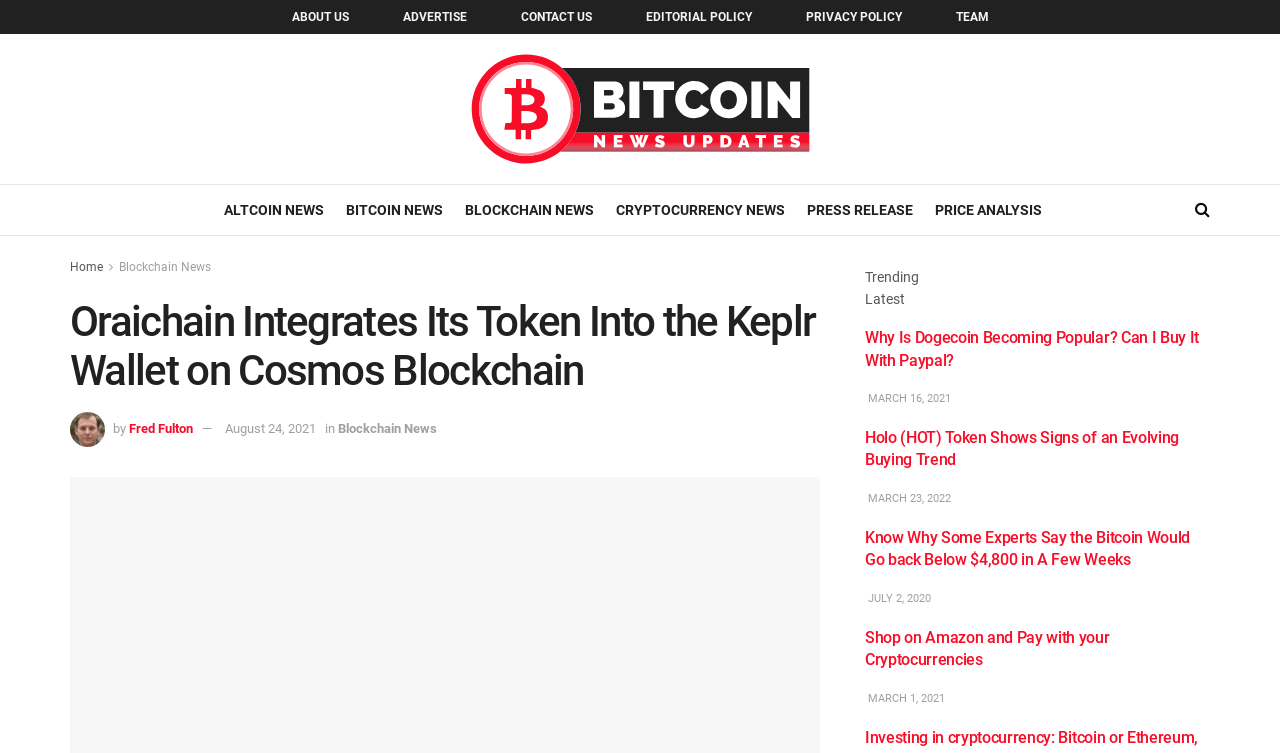What type of content is listed under 'Trending'?
Kindly offer a comprehensive and detailed response to the question.

The section labeled 'Trending' contains headings and links to news articles, such as 'Why Is Dogecoin Becoming Popular? Can I Buy It With Paypal?' and 'Holo (HOT) Token Shows Signs of an Evolving Buying Trend', indicating that the 'Trending' section lists popular or trending news articles.